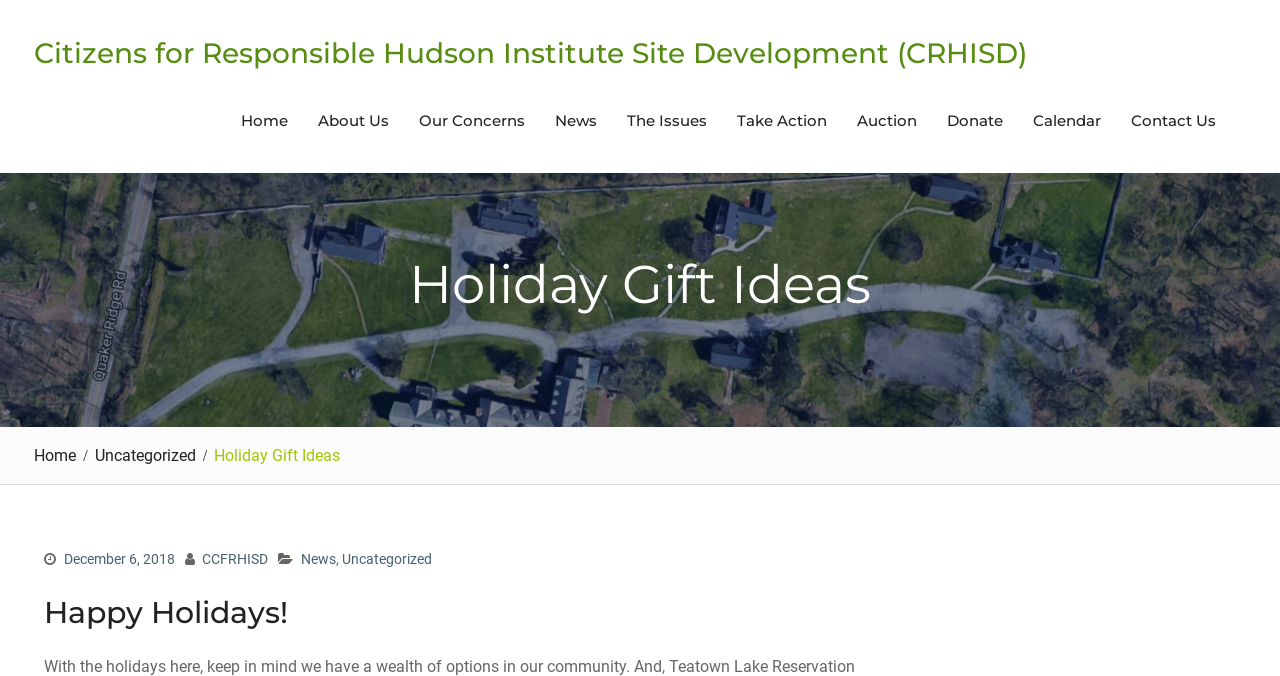Use a single word or phrase to answer the question:
What is the greeting in the post?

Happy Holidays!